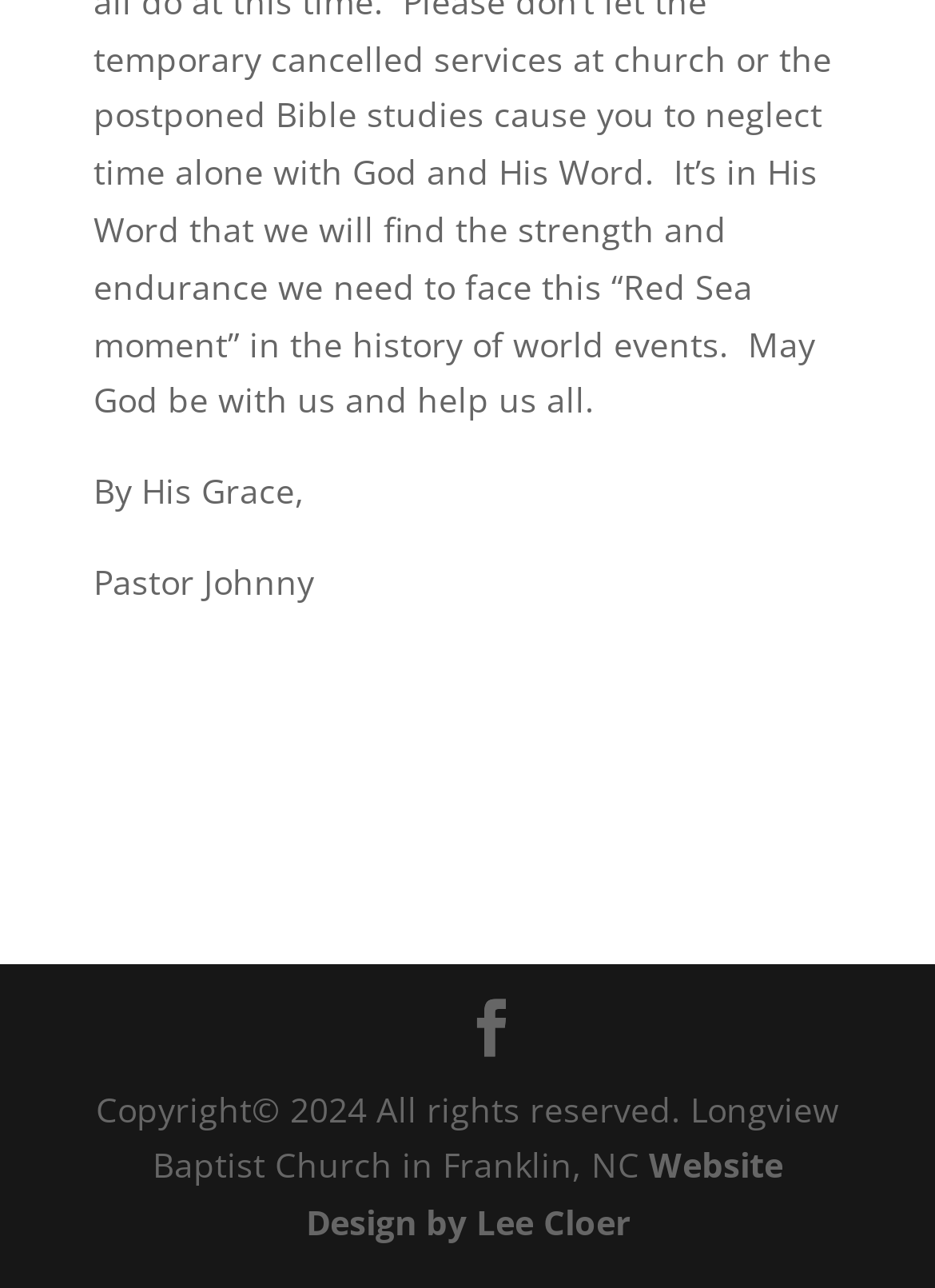Determine the bounding box coordinates for the HTML element mentioned in the following description: "Call Us". The coordinates should be a list of four floats ranging from 0 to 1, represented as [left, top, right, bottom].

None